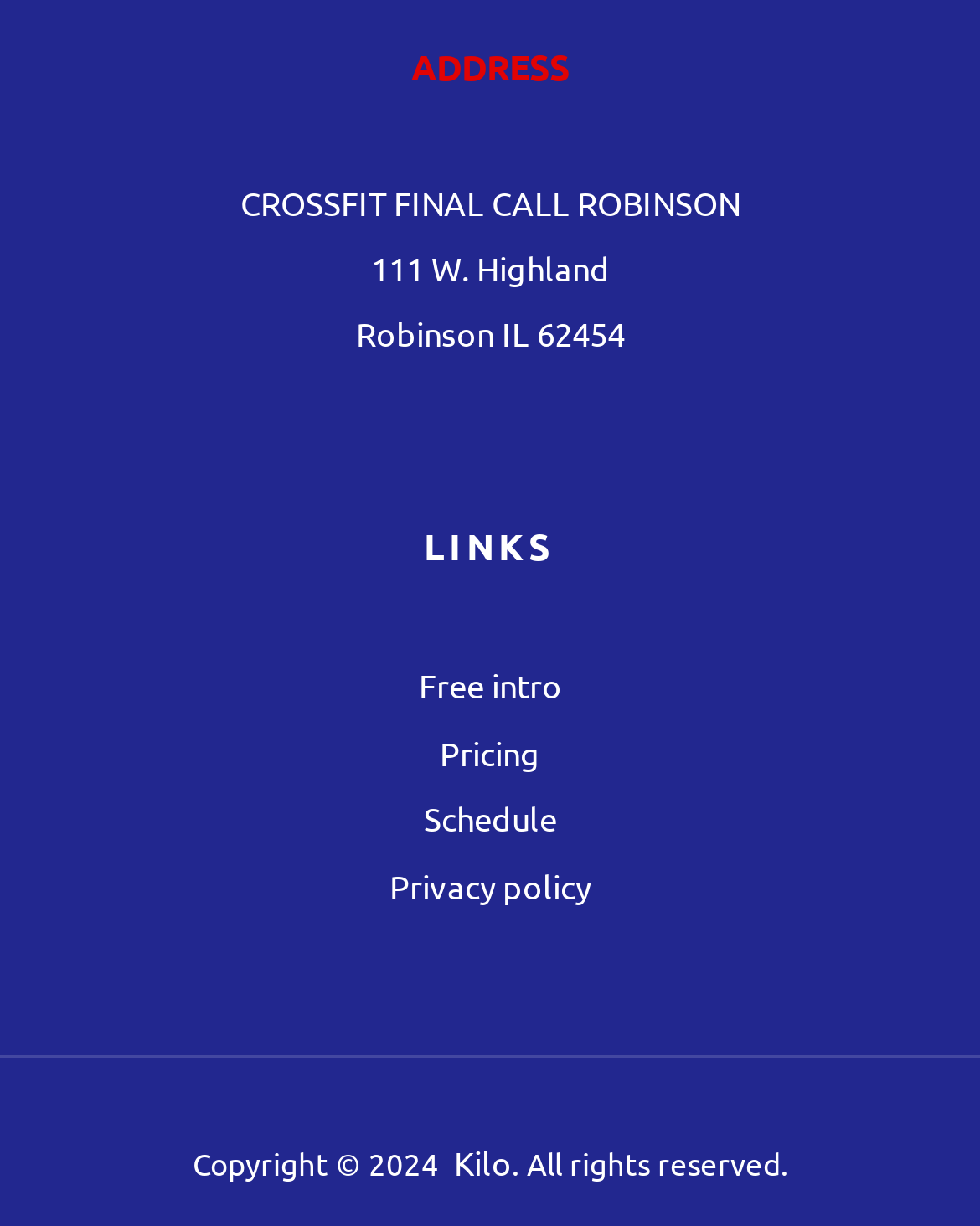How many links are in the 'Menu' navigation?
Give a one-word or short-phrase answer derived from the screenshot.

4